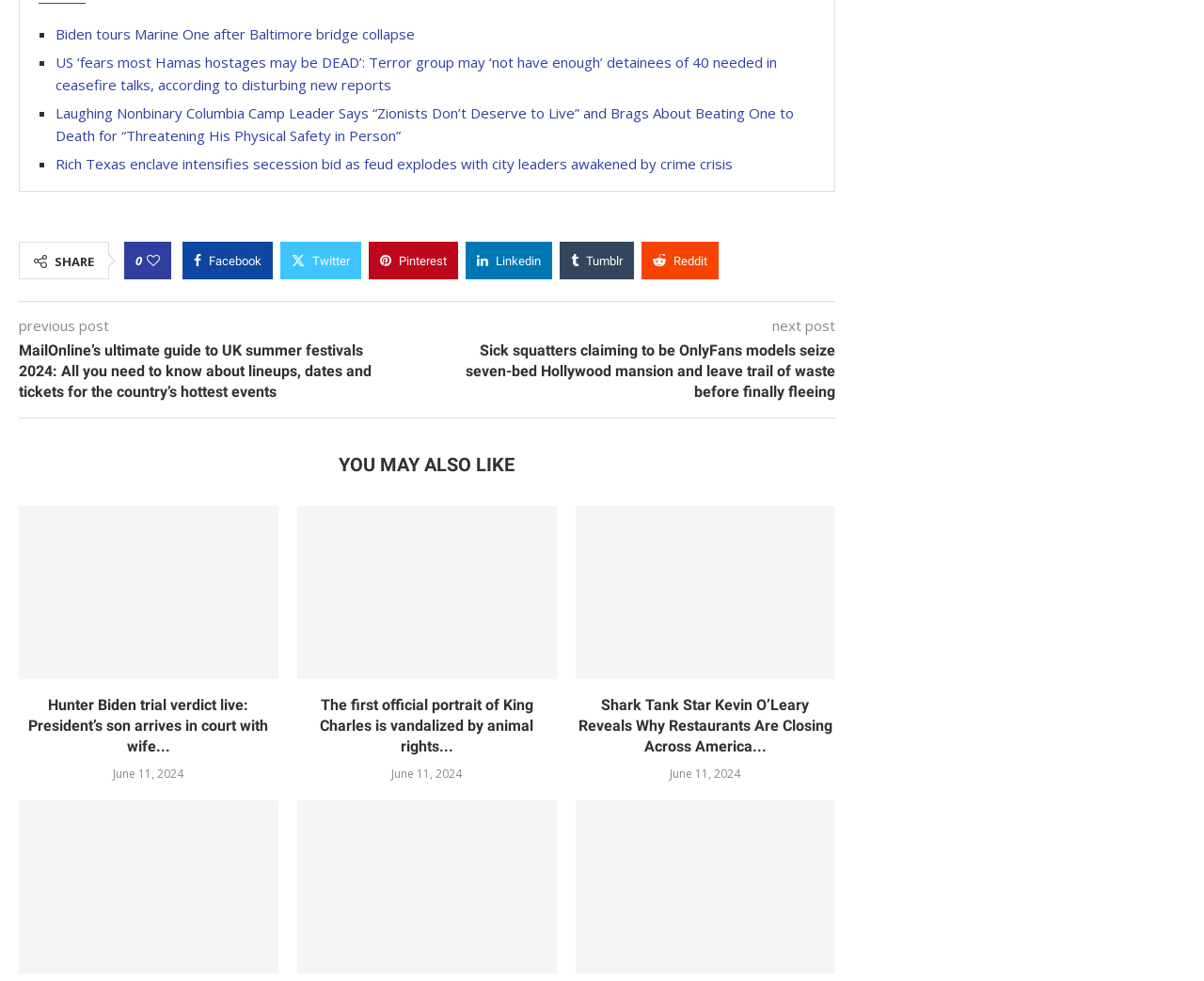What is the purpose of the 'previous post' and 'next post' buttons?
Provide an in-depth and detailed answer to the question.

The 'previous post' and 'next post' buttons are located at the bottom of the webpage, and they are likely used to navigate between different news articles or posts. This allows users to easily access and read multiple news articles without having to return to a main page or search for specific articles.